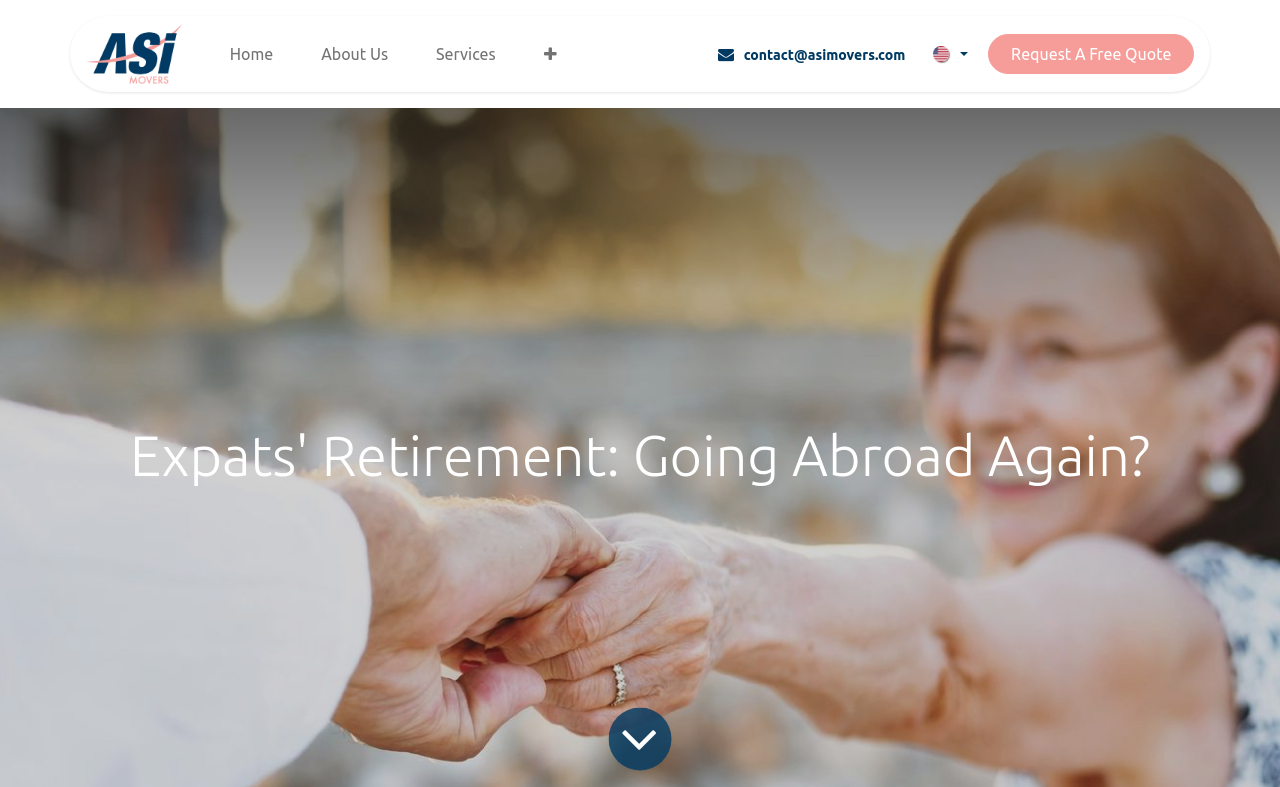What is the logo of ASI Movers?
Look at the image and answer the question using a single word or phrase.

ASI Movers